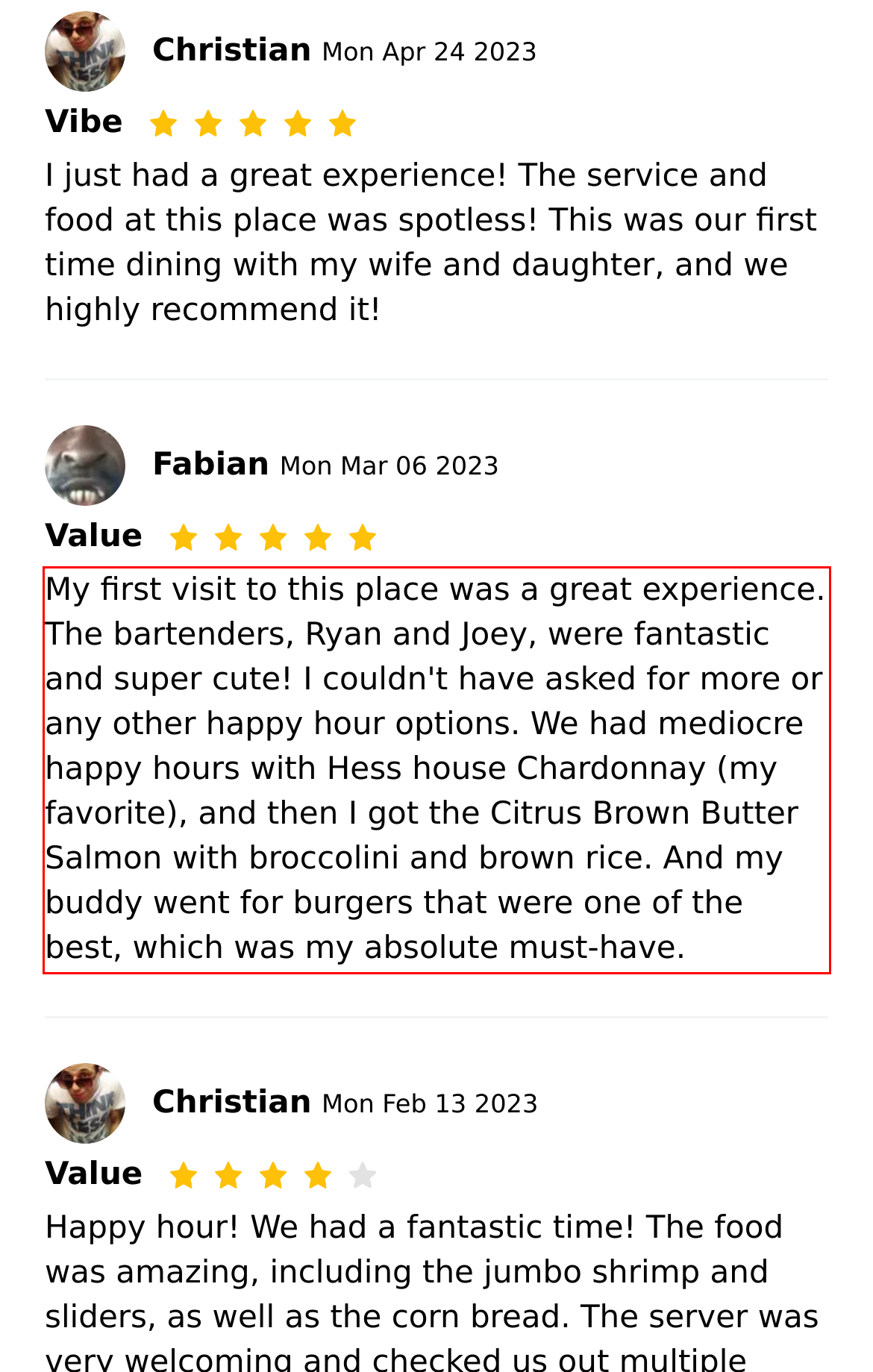Please recognize and transcribe the text located inside the red bounding box in the webpage image.

My first visit to this place was a great experience. The bartenders, Ryan and Joey, were fantastic and super cute! I couldn't have asked for more or any other happy hour options. We had mediocre happy hours with Hess house Chardonnay (my favorite), and then I got the Citrus Brown Butter Salmon with broccolini and brown rice. And my buddy went for burgers that were one of the best, which was my absolute must-have.